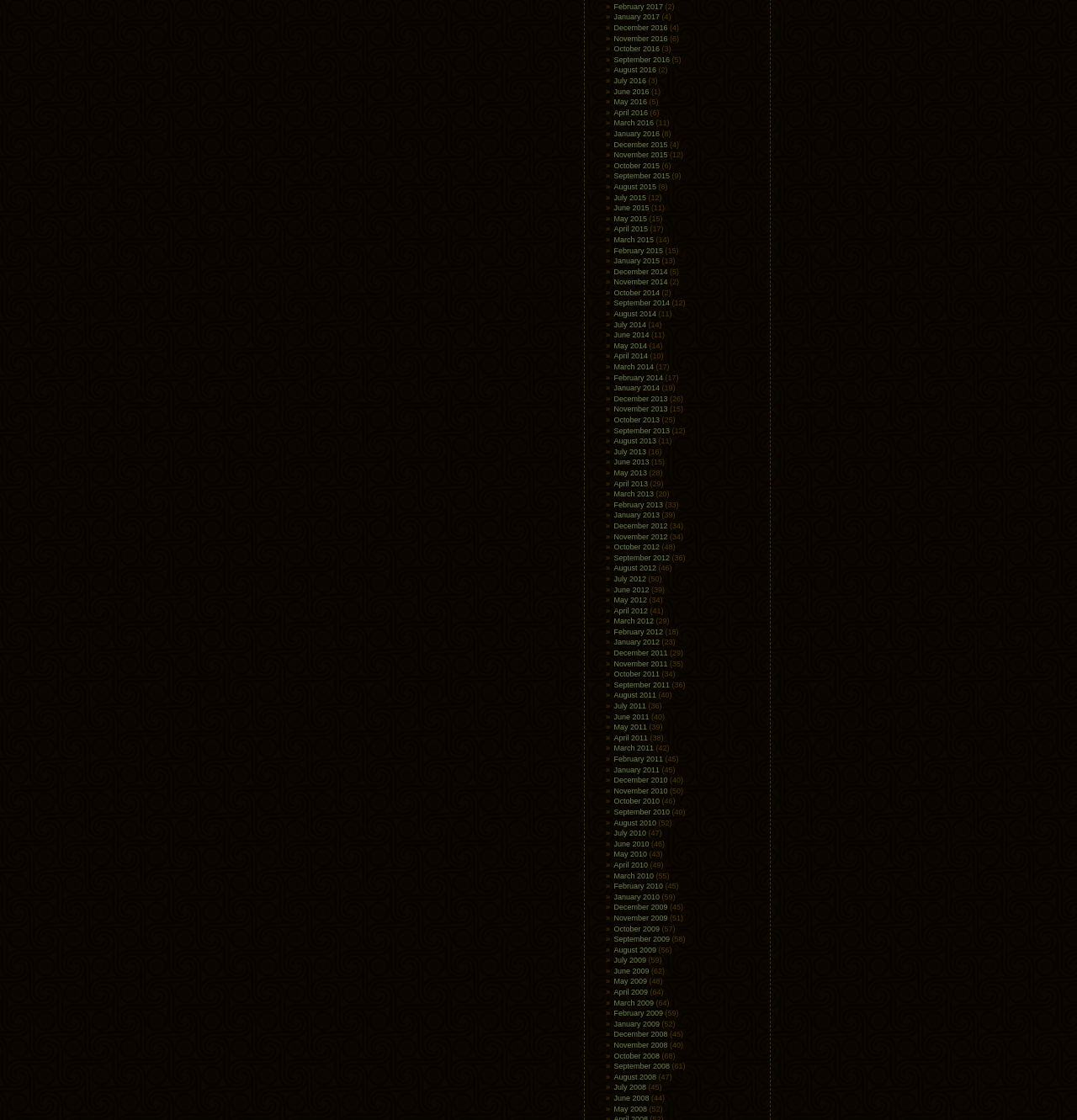Are the months listed in chronological order?
Provide a short answer using one word or a brief phrase based on the image.

No